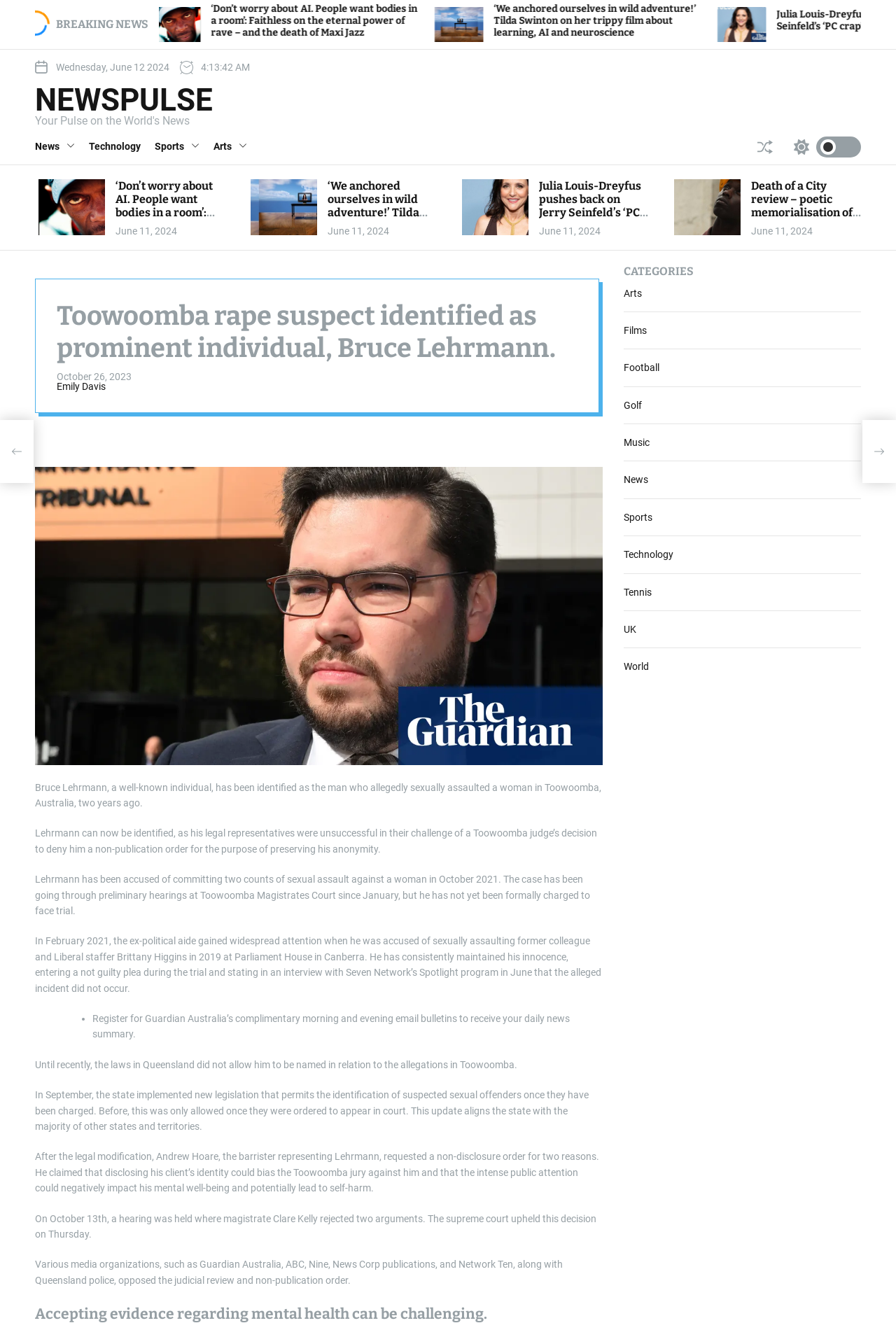Offer a thorough description of the webpage.

This webpage appears to be a news article page from NewsPulse. At the top, there is a "BREAKING NEWS" heading, followed by a series of news articles. Each article has a heading, a link, and an image. The articles are arranged in a horizontal layout, with three articles per row.

To the left of the articles, there is a navigation menu with links to different news categories, such as News, World, UK, Technology, Sports, and Arts. Below the navigation menu, there is a "Shuffle" link and a button to switch the color mode.

Above the articles, there is a heading that reads "Toowoomba rape suspect identified as prominent individual, Bruce Lehrmann." Below this heading, there is a series of paragraphs that provide more information about the news story. The text describes how Bruce Lehrmann, a well-known individual, has been identified as the man who allegedly sexually assaulted a woman in Toowoomba, Australia, two years ago.

The article also mentions that Lehrmann's legal representatives were unsuccessful in their challenge of a Toowoomba judge's decision to deny him a non-publication order for the purpose of preserving his anonymity. The article provides more details about the case, including the accusations against Lehrmann and the legal proceedings.

At the bottom of the page, there is a section with a heading that reads "CATEGORIES" and provides links to different news categories.